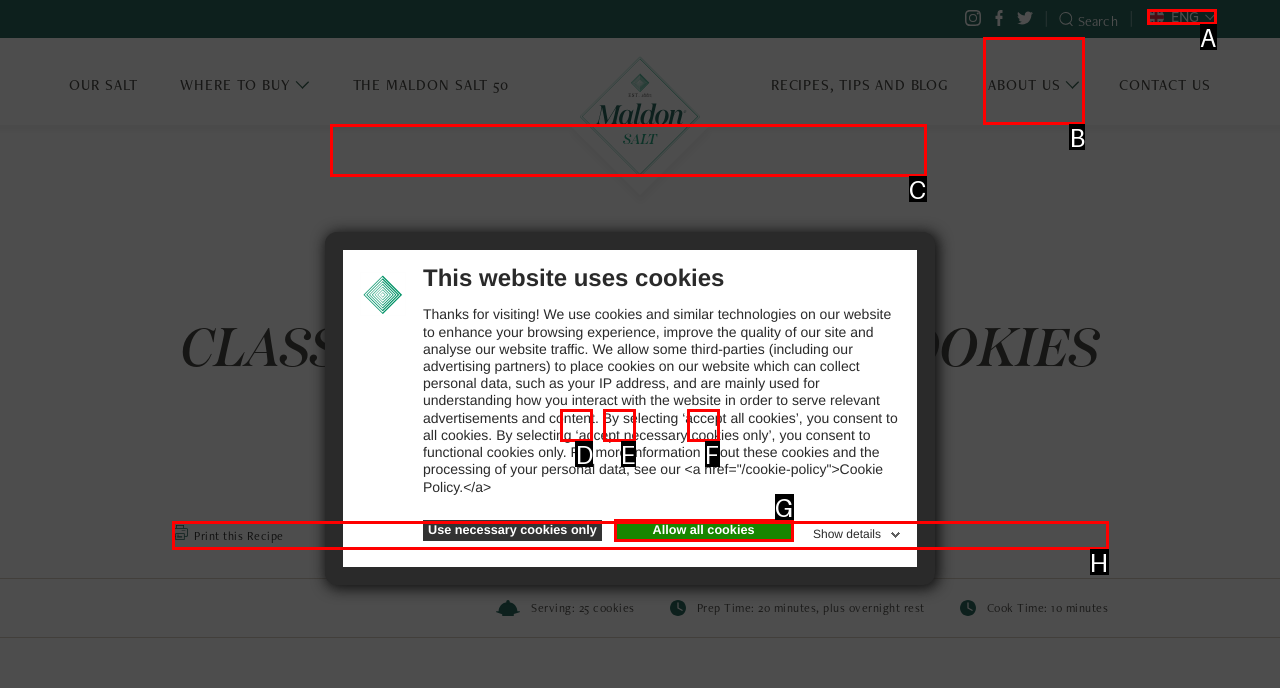Select the HTML element that should be clicked to accomplish the task: Share on social media Reply with the corresponding letter of the option.

D